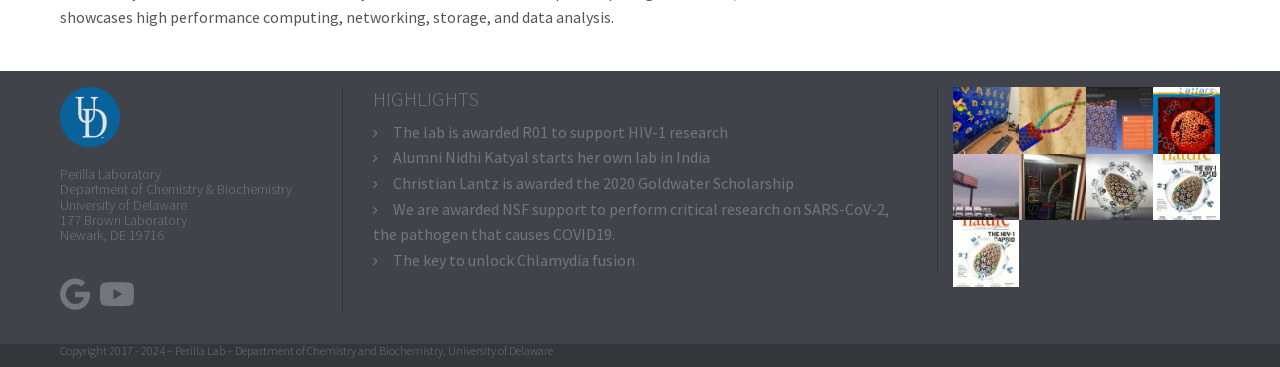Find the bounding box coordinates of the clickable element required to execute the following instruction: "read about the lab's highlights". Provide the coordinates as four float numbers between 0 and 1, i.e., [left, top, right, bottom].

[0.291, 0.236, 0.708, 0.299]